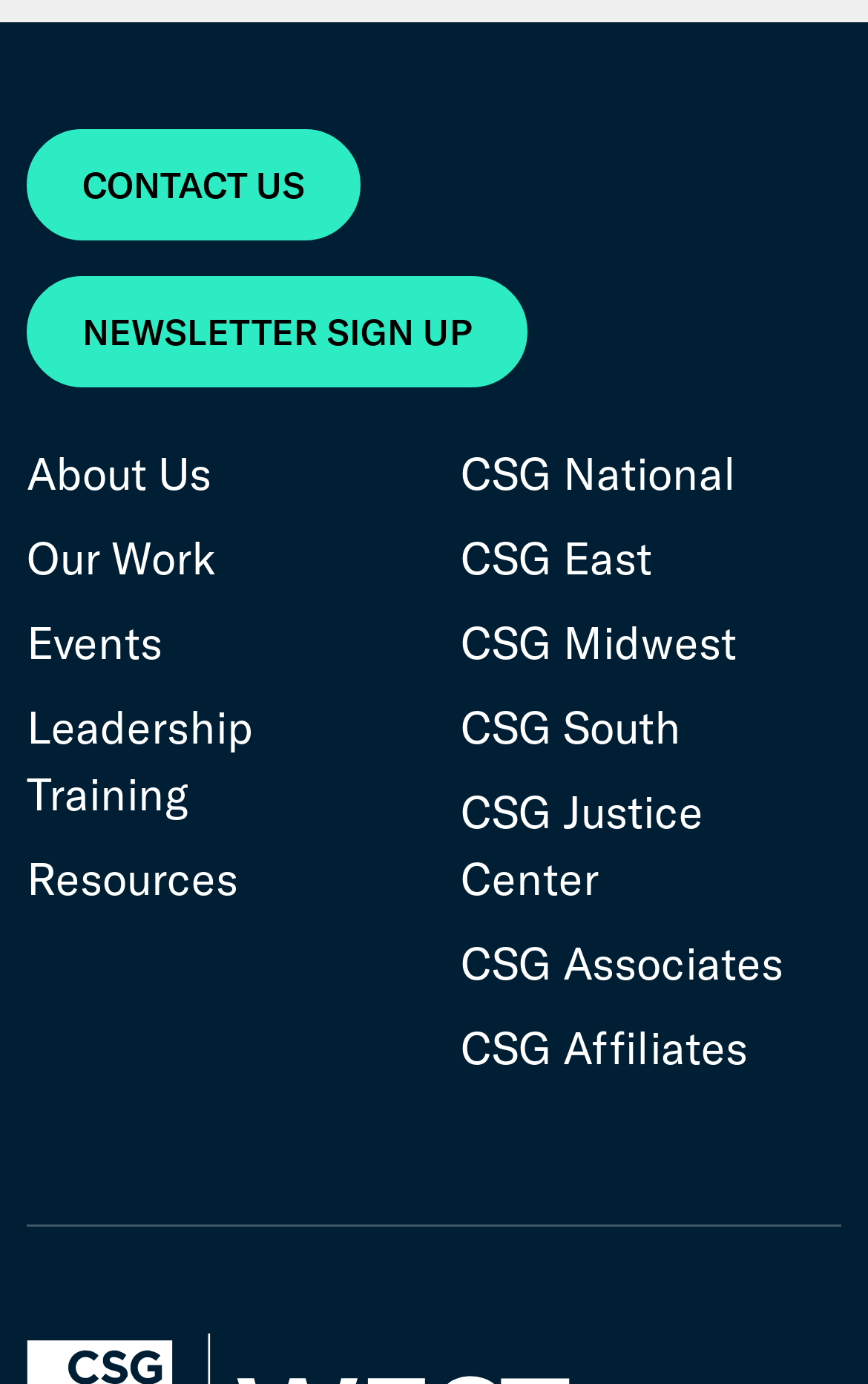Locate the bounding box coordinates of the clickable region necessary to complete the following instruction: "explore leadership training". Provide the coordinates in the format of four float numbers between 0 and 1, i.e., [left, top, right, bottom].

[0.031, 0.502, 0.469, 0.598]